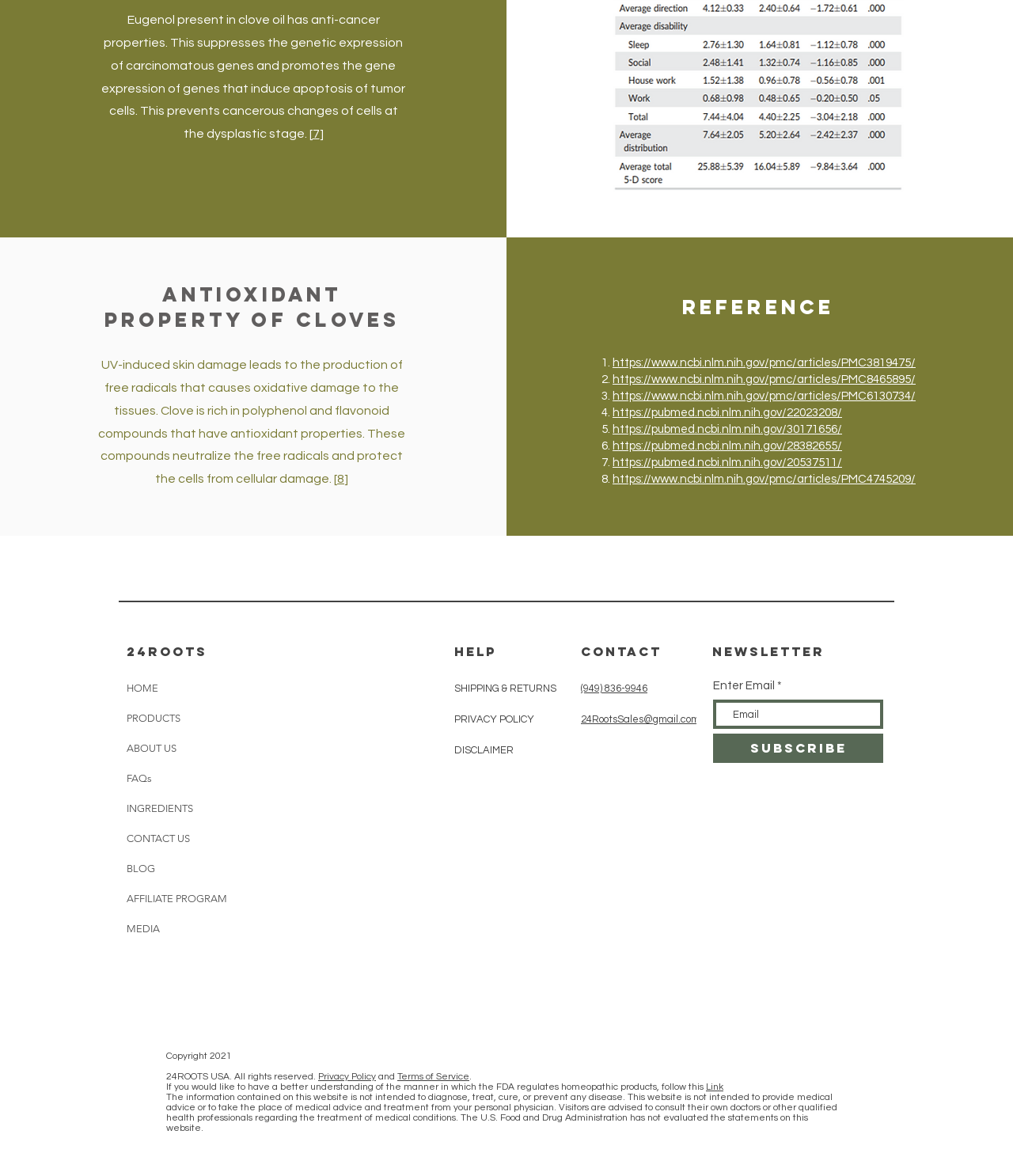Specify the bounding box coordinates of the area that needs to be clicked to achieve the following instruction: "Enter email address".

[0.704, 0.595, 0.872, 0.62]